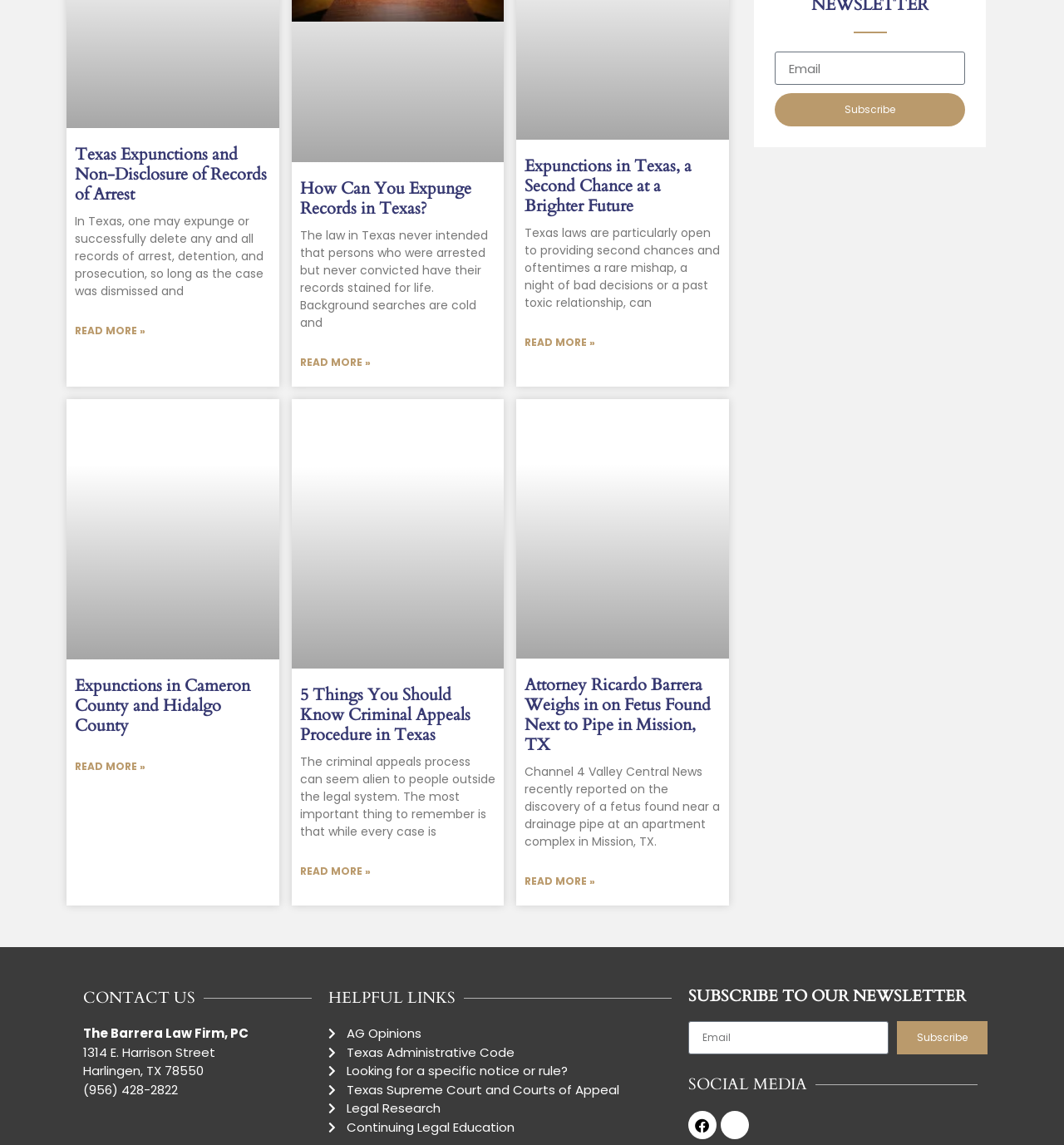Predict the bounding box coordinates for the UI element described as: "Continuing Legal Education". The coordinates should be four float numbers between 0 and 1, presented as [left, top, right, bottom].

[0.308, 0.976, 0.631, 0.993]